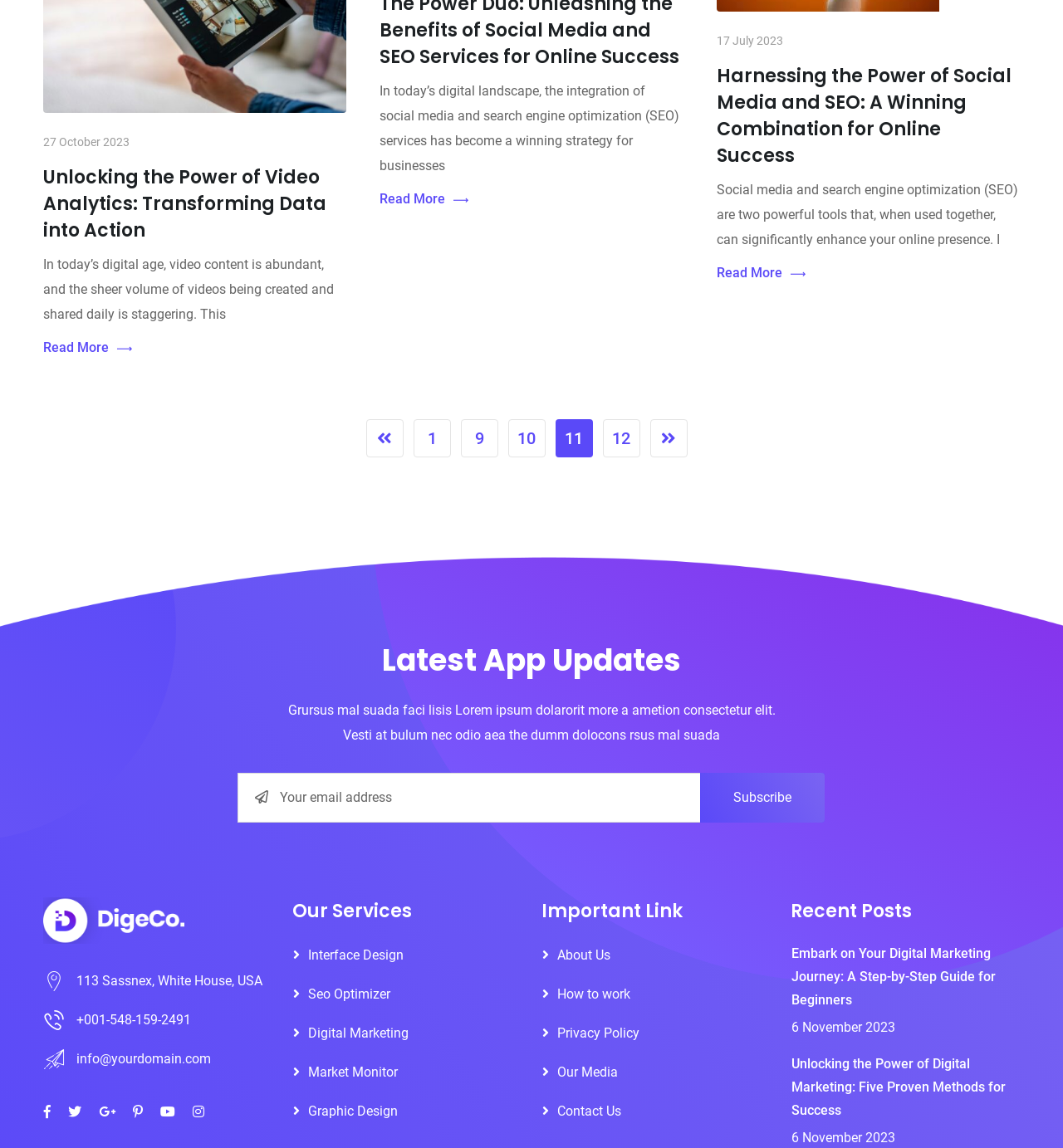Identify the coordinates of the bounding box for the element that must be clicked to accomplish the instruction: "Subscribe to the newsletter".

[0.658, 0.673, 0.776, 0.717]